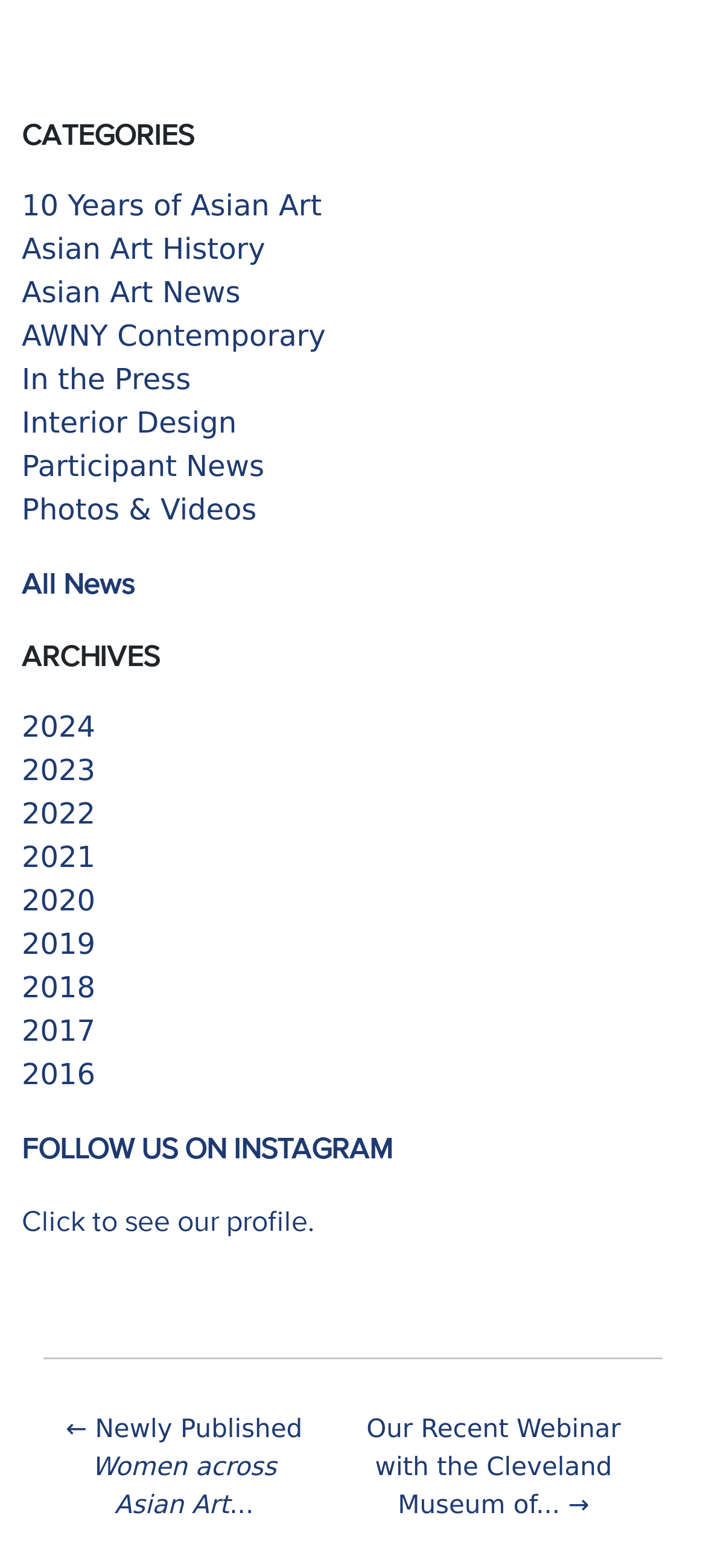Given the following UI element description: "Interior Design", find the bounding box coordinates in the webpage screenshot.

[0.031, 0.259, 0.335, 0.28]